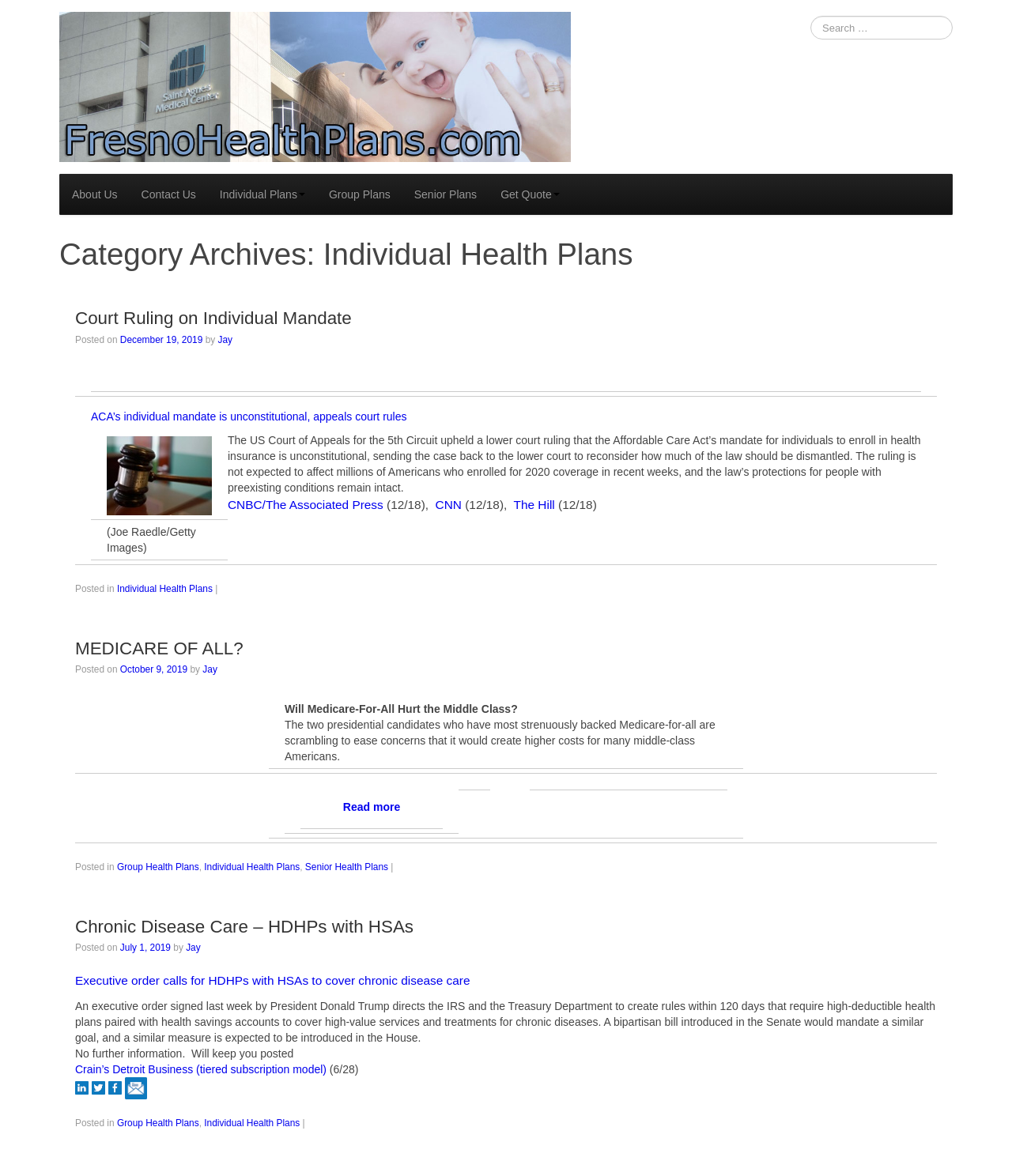Please answer the following question as detailed as possible based on the image: 
What is the name of the author of the first article?

The author of the first article is mentioned as 'Jay' in the article metadata, specifically in the 'Posted by' section.